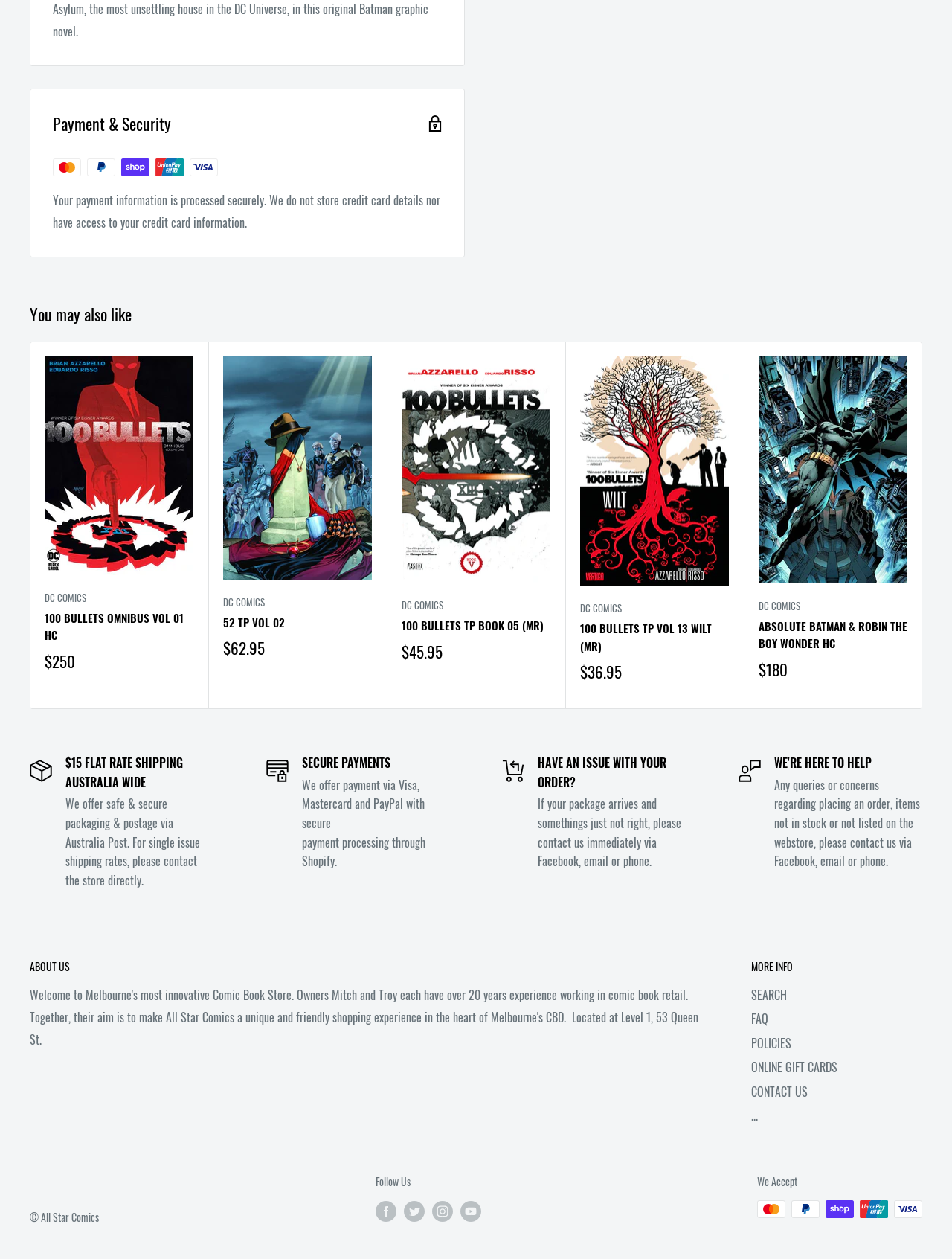What payment methods are accepted?
Please provide a single word or phrase based on the screenshot.

Mastercard, PayPal, etc.